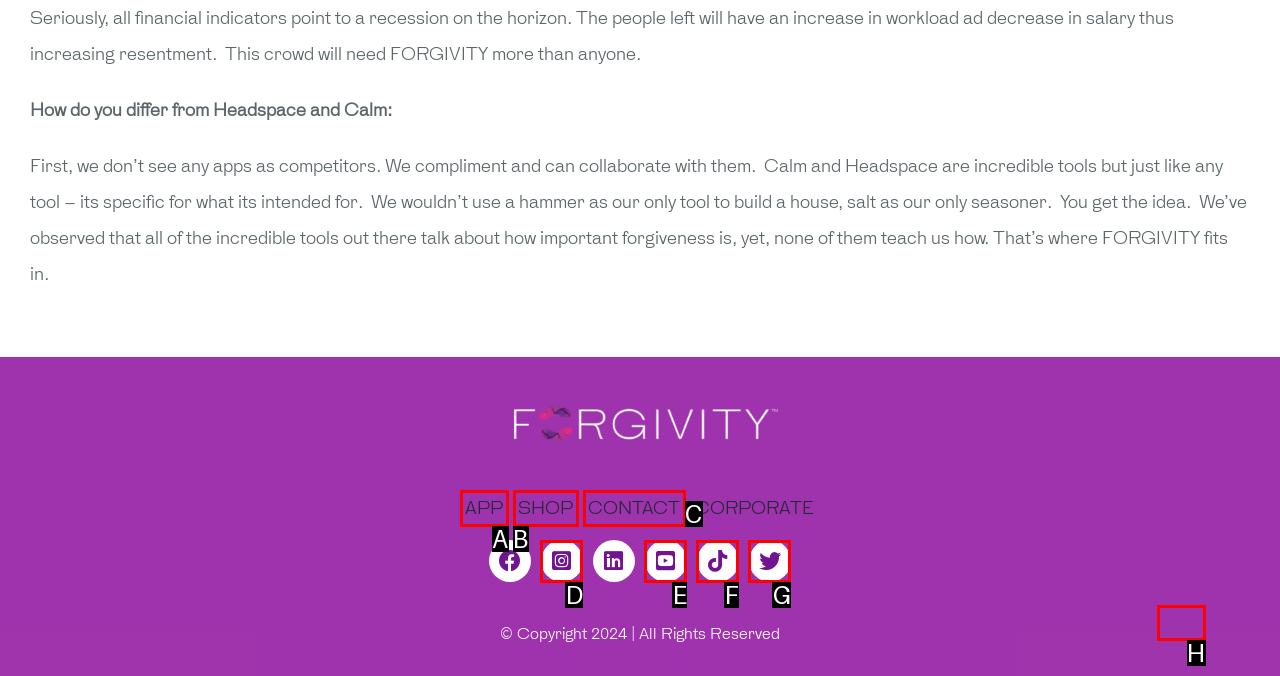Determine the HTML element that best matches this description: aria-label="youtube" from the given choices. Respond with the corresponding letter.

E